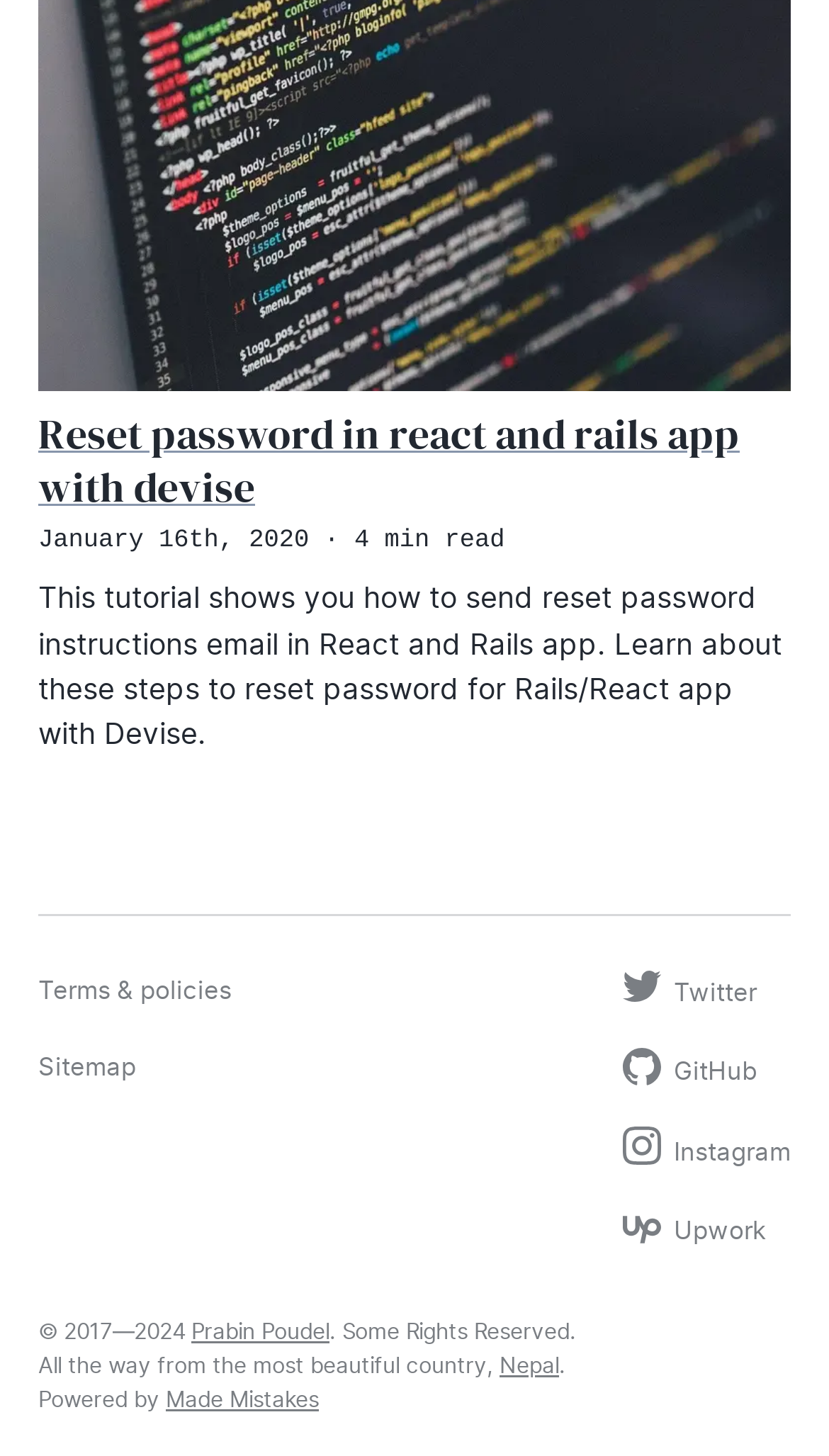Please identify the coordinates of the bounding box that should be clicked to fulfill this instruction: "Click on the link to reset password in react and rails app with devise".

[0.046, 0.279, 0.892, 0.354]